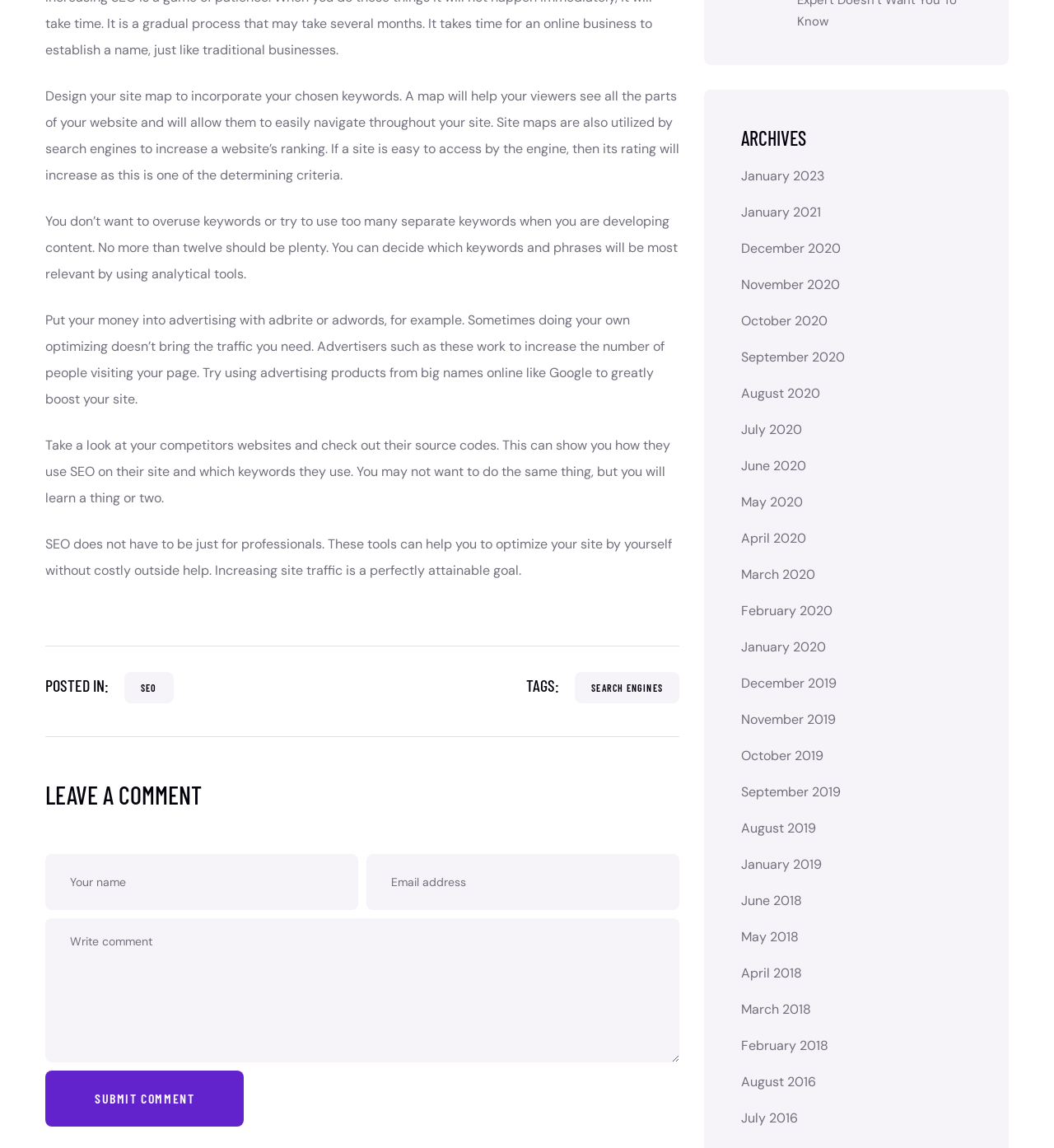Please identify the bounding box coordinates of the element's region that I should click in order to complete the following instruction: "Leave a comment". The bounding box coordinates consist of four float numbers between 0 and 1, i.e., [left, top, right, bottom].

[0.043, 0.68, 0.645, 0.705]